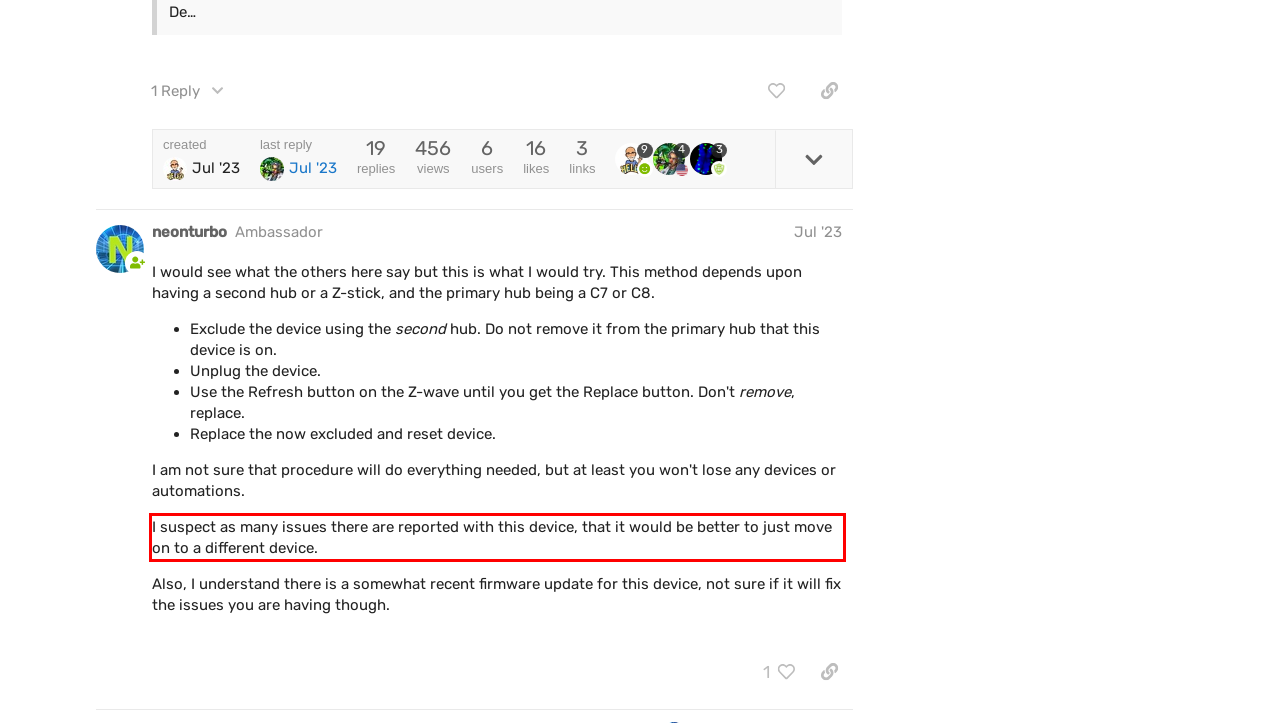Examine the webpage screenshot and use OCR to obtain the text inside the red bounding box.

I suspect as many issues there are reported with this device, that it would be better to just move on to a different device.